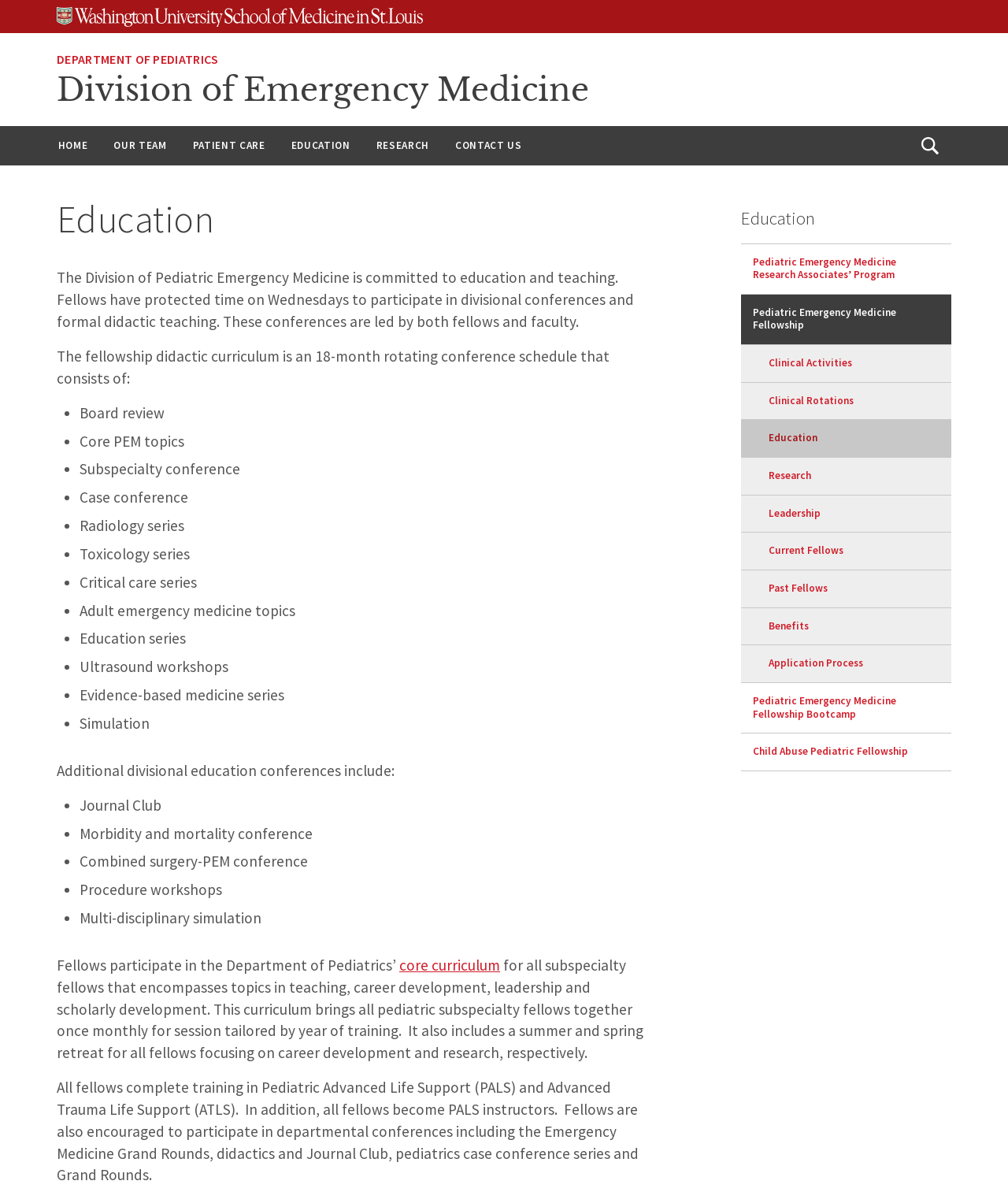Given the webpage screenshot, identify the bounding box of the UI element that matches this description: "Pediatric Emergency Medicine Fellowship Bootcamp".

[0.735, 0.573, 0.944, 0.615]